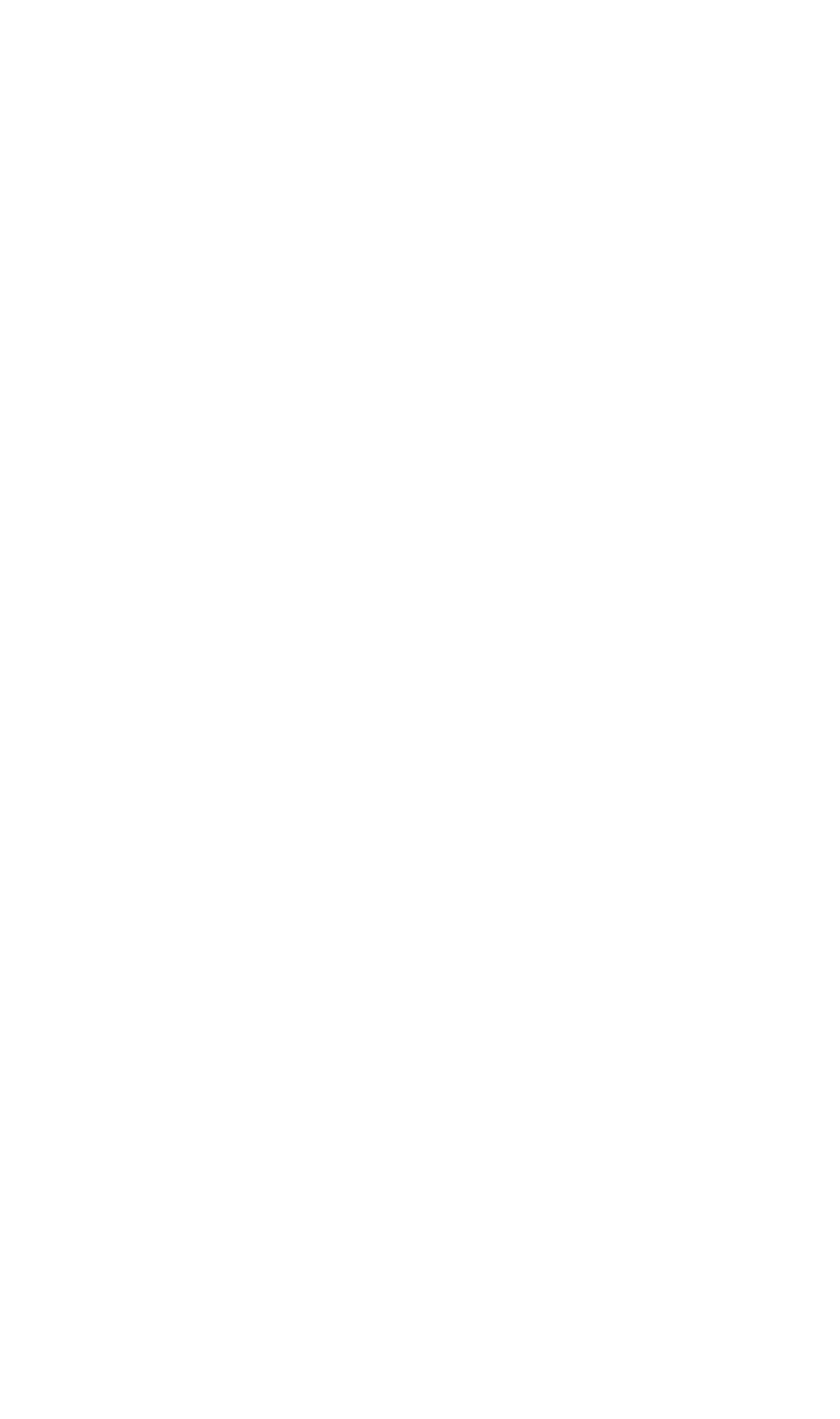How many 'READ MORE' links are there? Analyze the screenshot and reply with just one word or a short phrase.

3